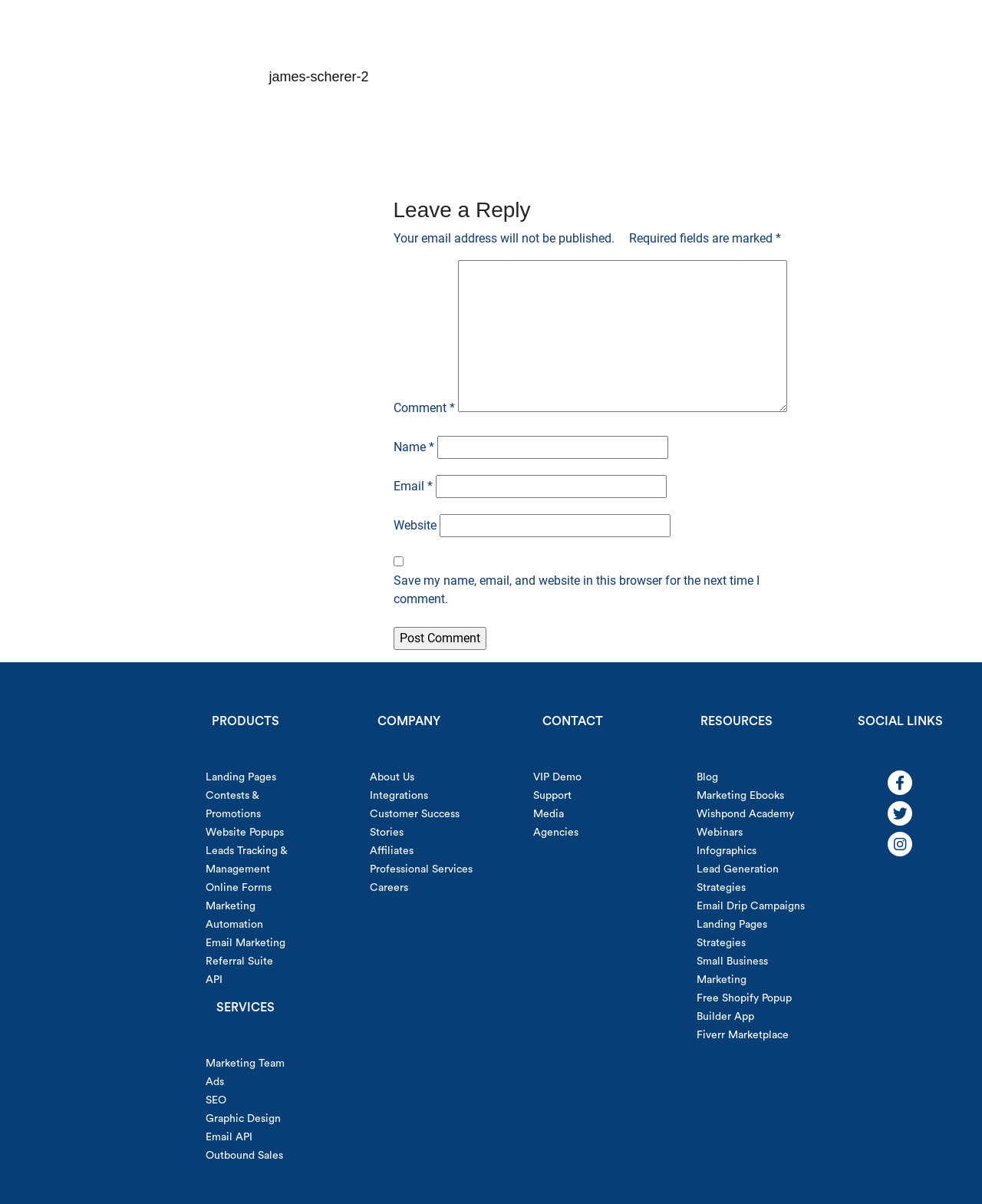Reply to the question below using a single word or brief phrase:
What is required to post a comment?

Name, email, comment